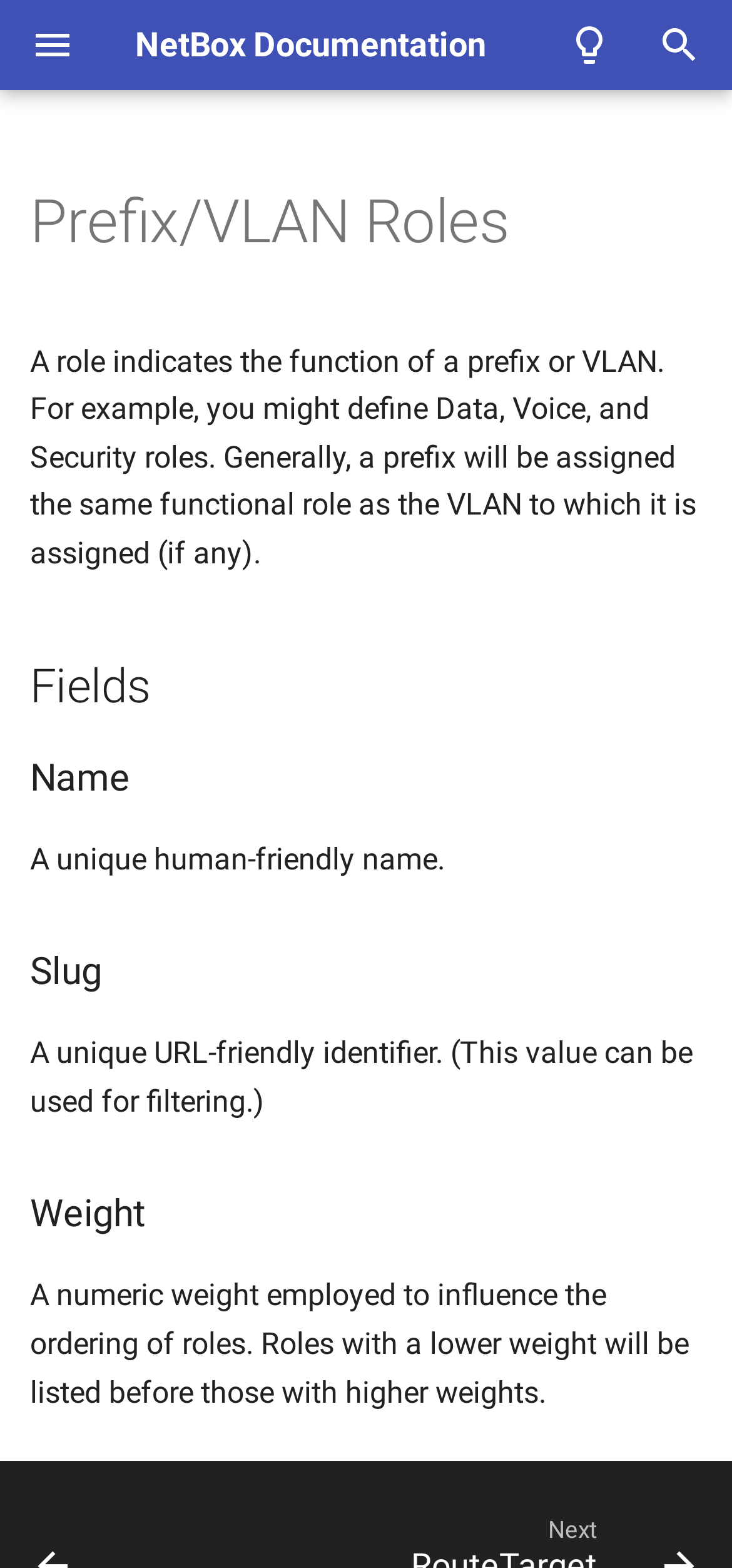Please identify the bounding box coordinates of the element's region that I should click in order to complete the following instruction: "Configure NetBox". The bounding box coordinates consist of four float numbers between 0 and 1, i.e., [left, top, right, bottom].

[0.0, 0.134, 0.621, 0.192]